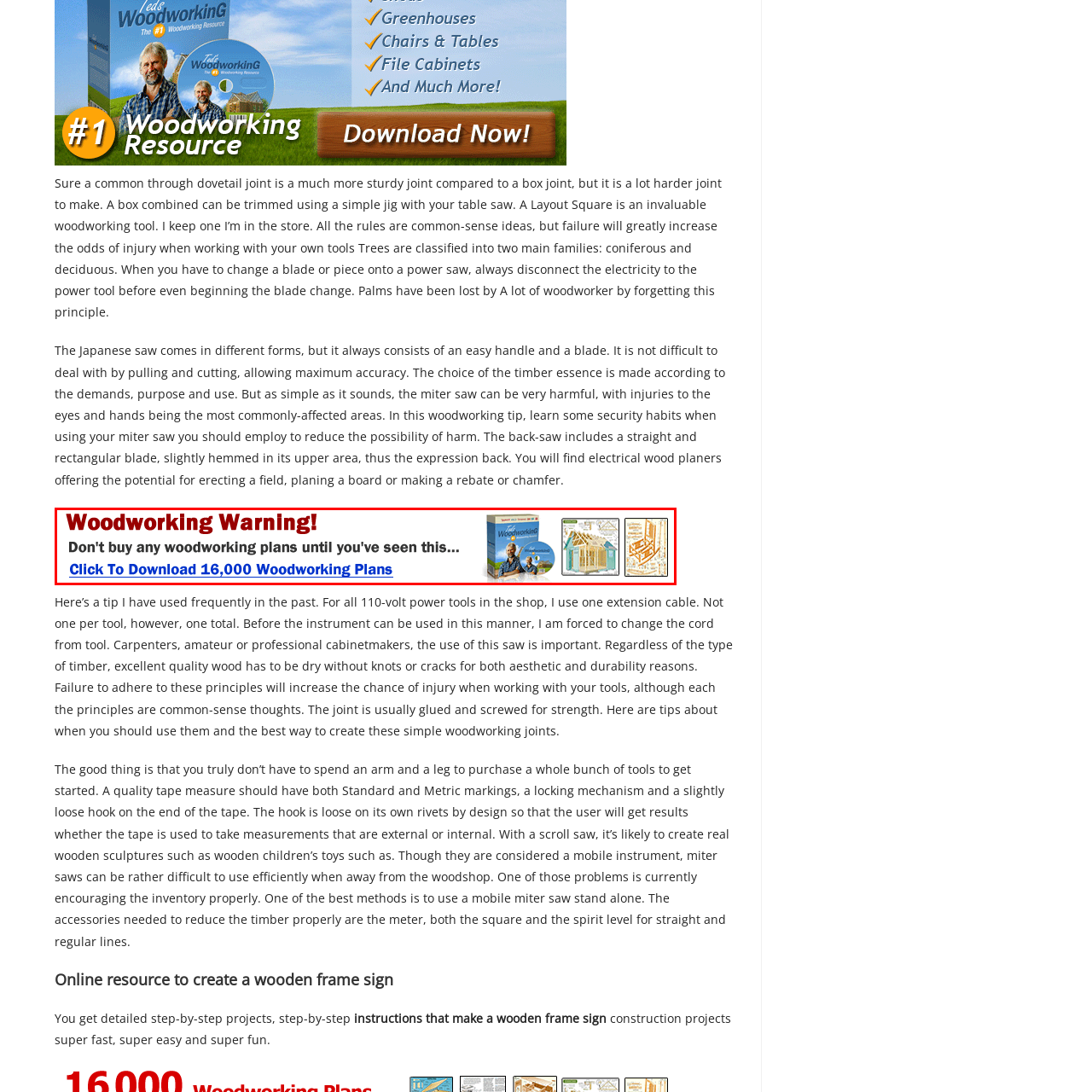How many woodworking plans are offered for download?
Observe the image inside the red bounding box and give a concise answer using a single word or phrase.

16,000